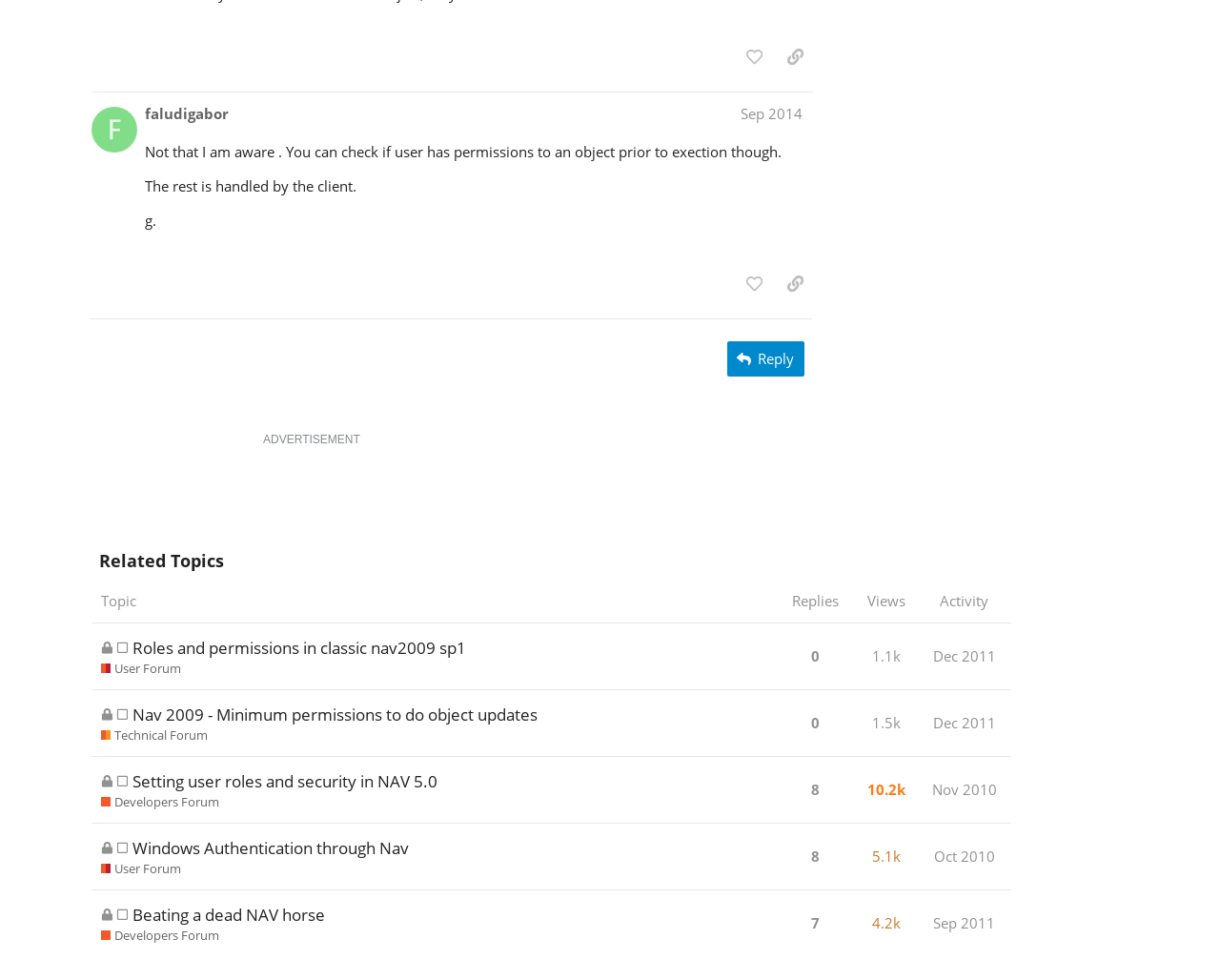Using the element description Dec 2011, predict the bounding box coordinates for the UI element. Provide the coordinates in (top-left x, top-left y, bottom-right x, bottom-right y) format with values ranging from 0 to 1.

[0.761, 0.713, 0.82, 0.762]